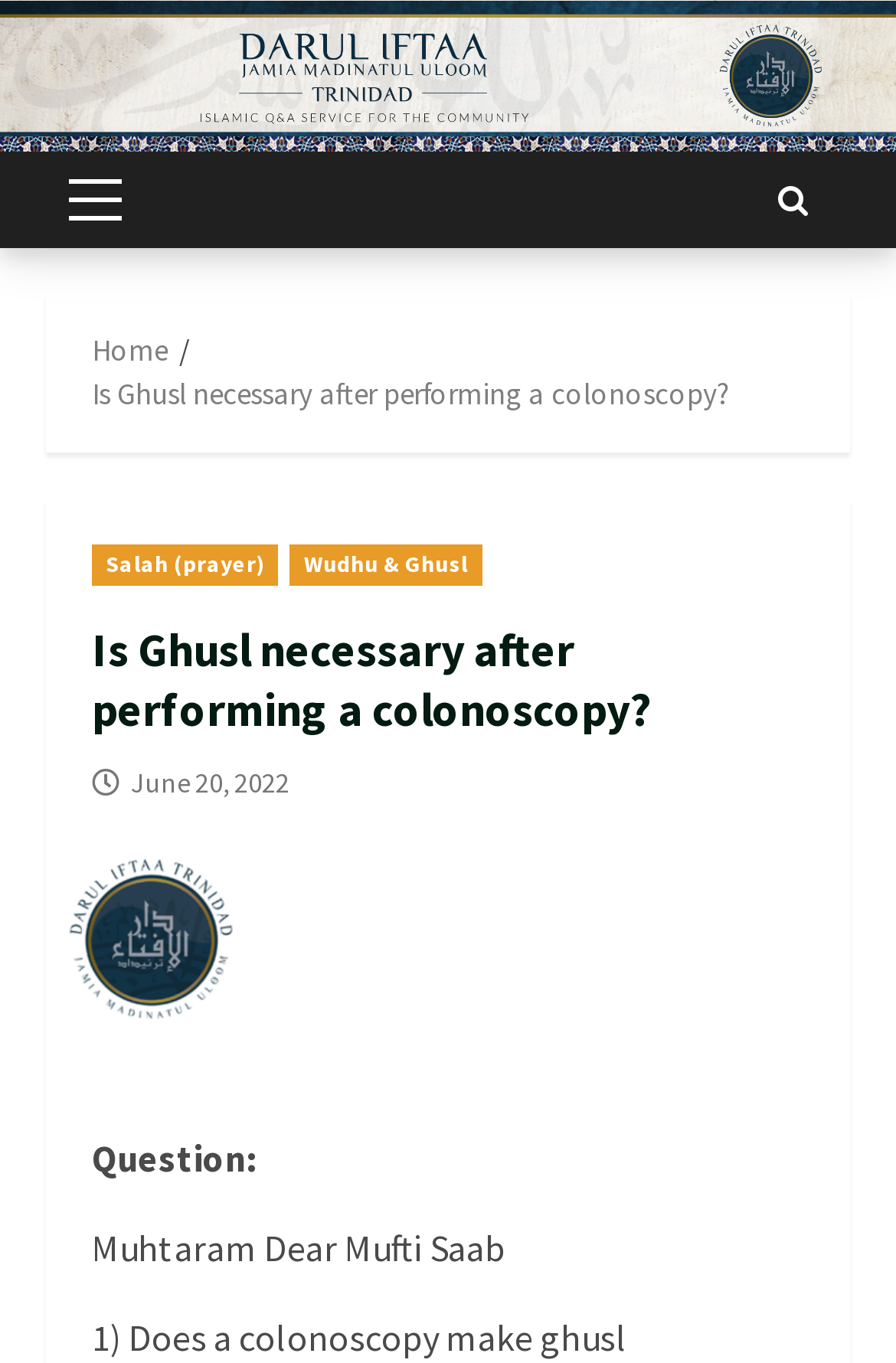Give a detailed account of the webpage's layout and content.

The webpage appears to be a question-and-answer page from Darul Iftaa Trinidad -Jaamia Madinatul Uloom. At the top, there is a logo image spanning the entire width of the page. Below the logo, there is a primary menu with a link labeled "Primary Menu". 

To the right of the primary menu, there is a search icon represented by a magnifying glass symbol. 

Below the logo and primary menu, there is a navigation section labeled "Breadcrumbs" that contains two links: "Home" and "Is Ghusl necessary after performing a colonoscopy?". 

The main content of the page is divided into sections. The first section has a heading "Is Ghusl necessary after performing a colonoscopy?" and contains three links: "Salah (prayer)", "Wudhu & Ghusl", and the same title as the heading. 

Below this section, there is a subheading with the date "June 20, 2022". 

The main question is presented in a section with the label "Question:", followed by the text "Muhtaram Dear Mufti Saab".